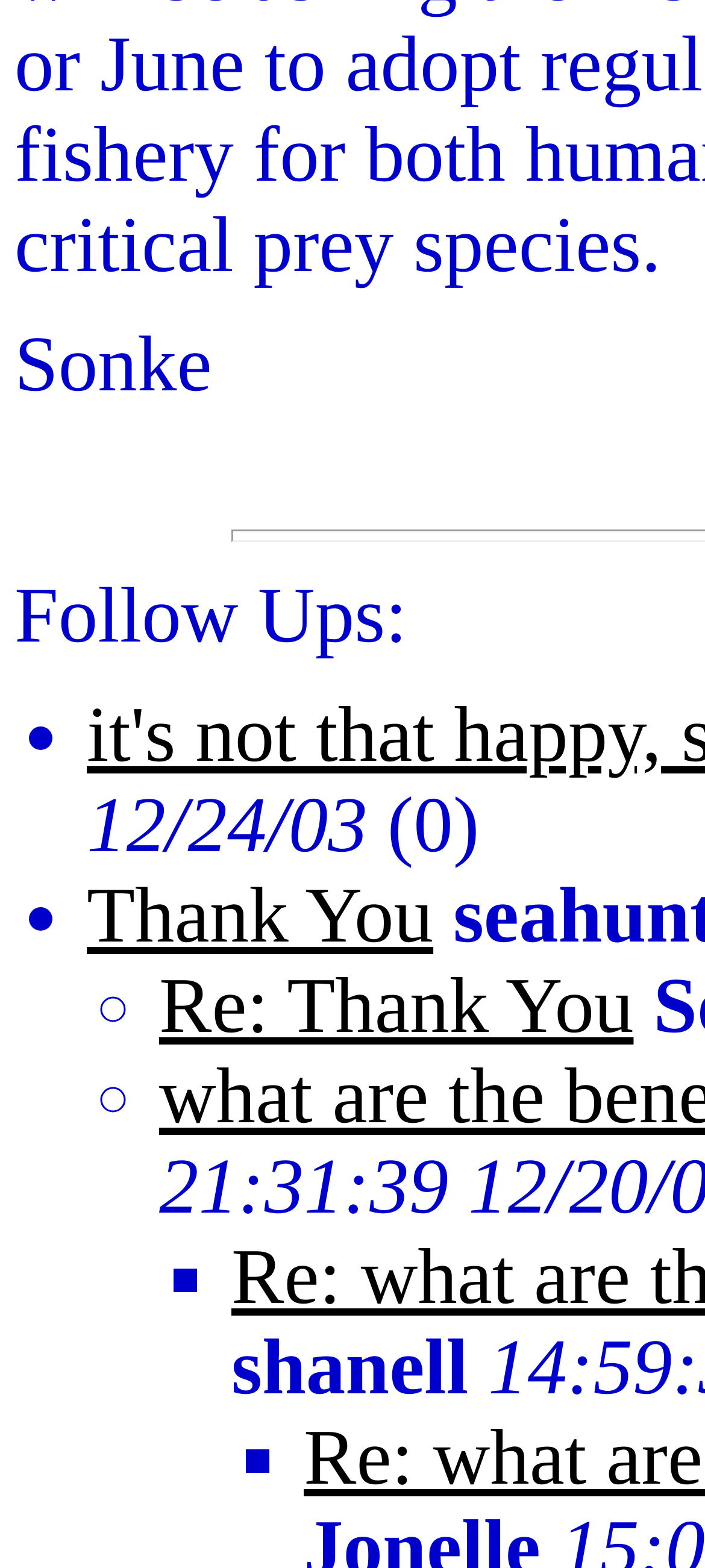Answer the question below with a single word or a brief phrase: 
What is the text of the second link?

Re: Thank You